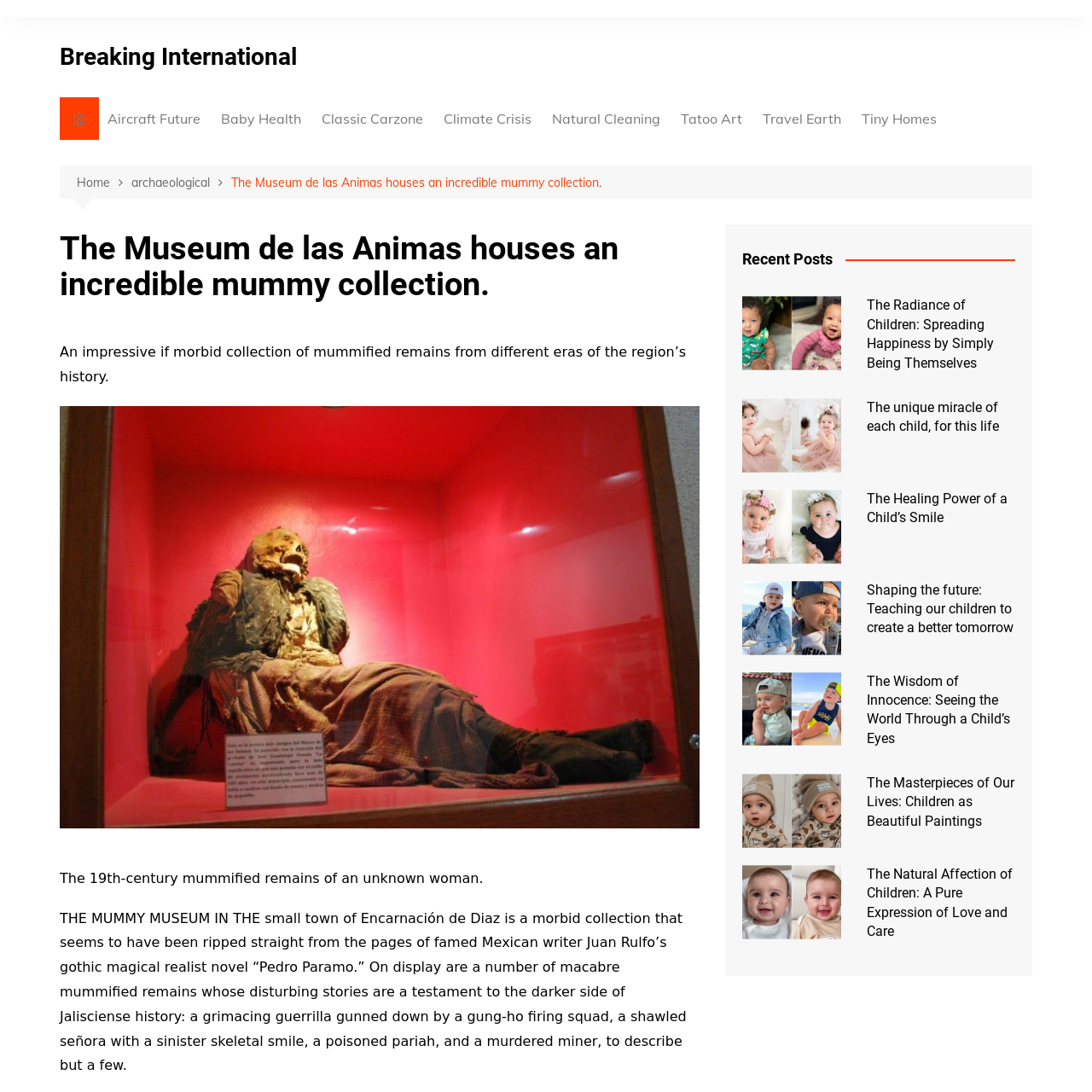What is the theme of the museum?
Offer a detailed and full explanation in response to the question.

I inferred the theme of the museum by reading the static text element that says 'An impressive if morbid collection of mummified remains from different eras of the region’s history.' which suggests that the museum is focused on displaying mummies.